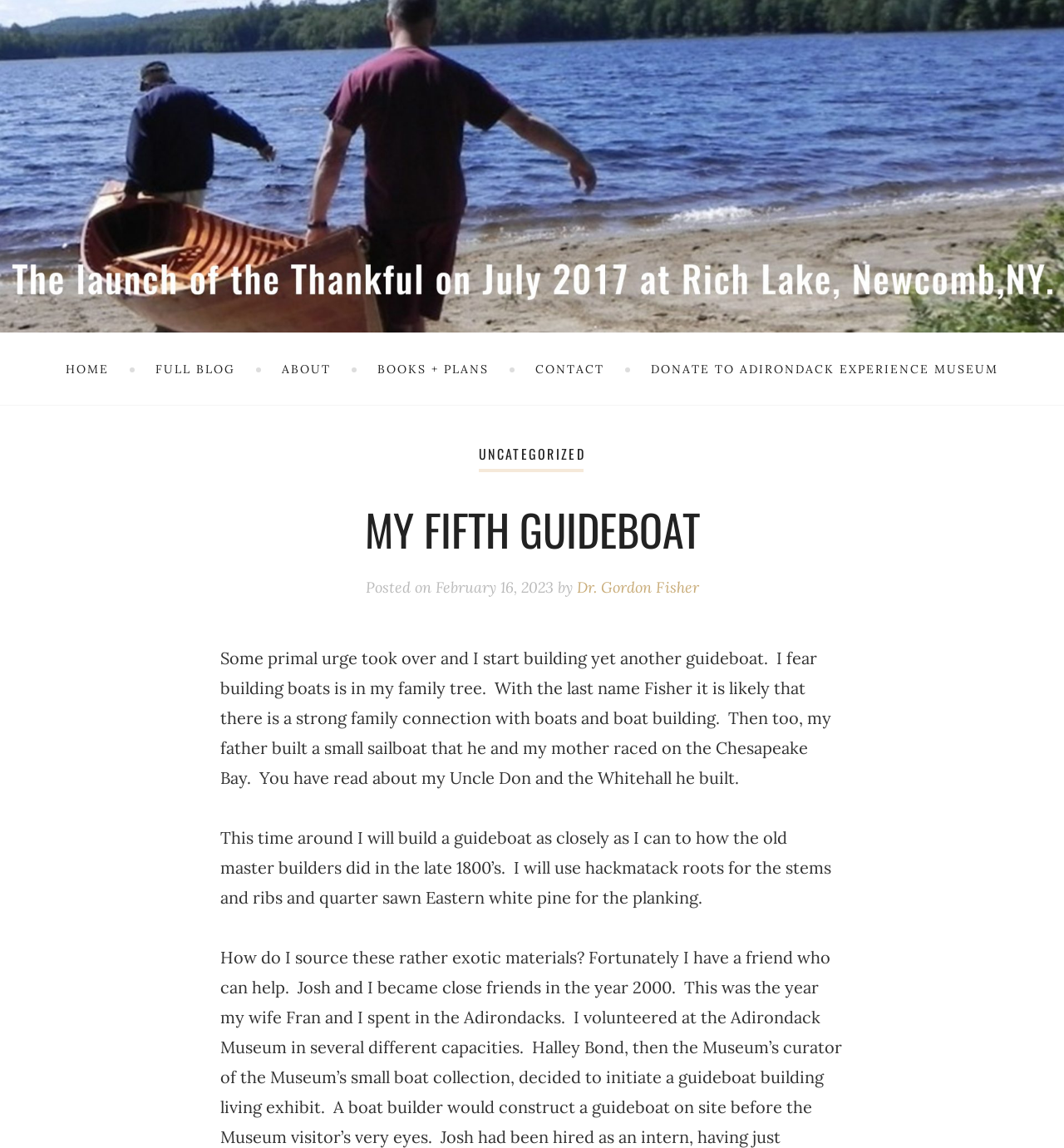Bounding box coordinates are specified in the format (top-left x, top-left y, bottom-right x, bottom-right y). All values are floating point numbers bounded between 0 and 1. Please provide the bounding box coordinate of the region this sentence describes: Books + Plans

[0.355, 0.308, 0.459, 0.335]